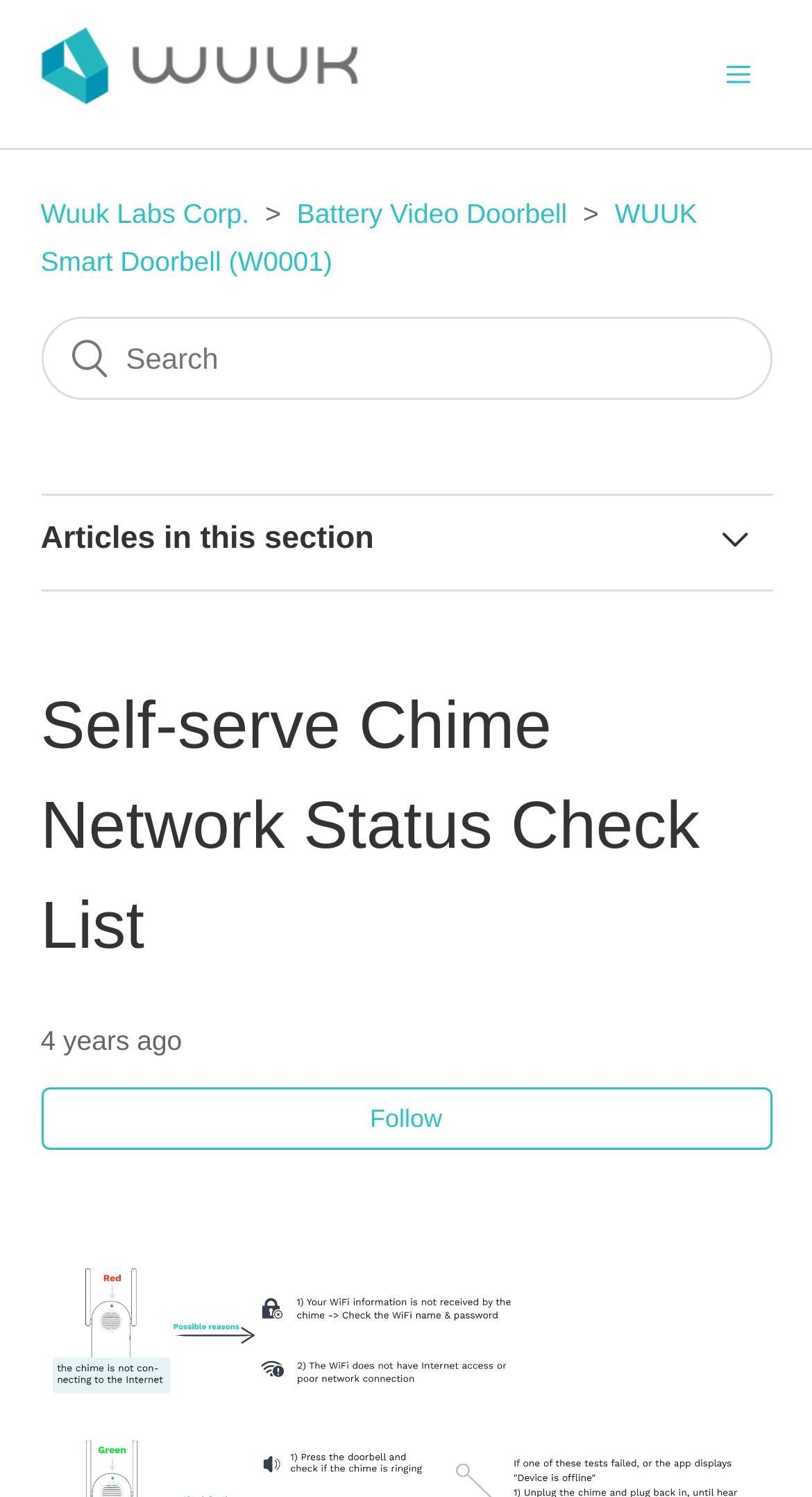Bounding box coordinates are given in the format (top-left x, top-left y, bottom-right x, bottom-right y). All values should be floating point numbers between 0 and 1. Provide the bounding box coordinate for the UI element described as: How to Restart Doorbell

[0.05, 0.543, 0.95, 0.603]